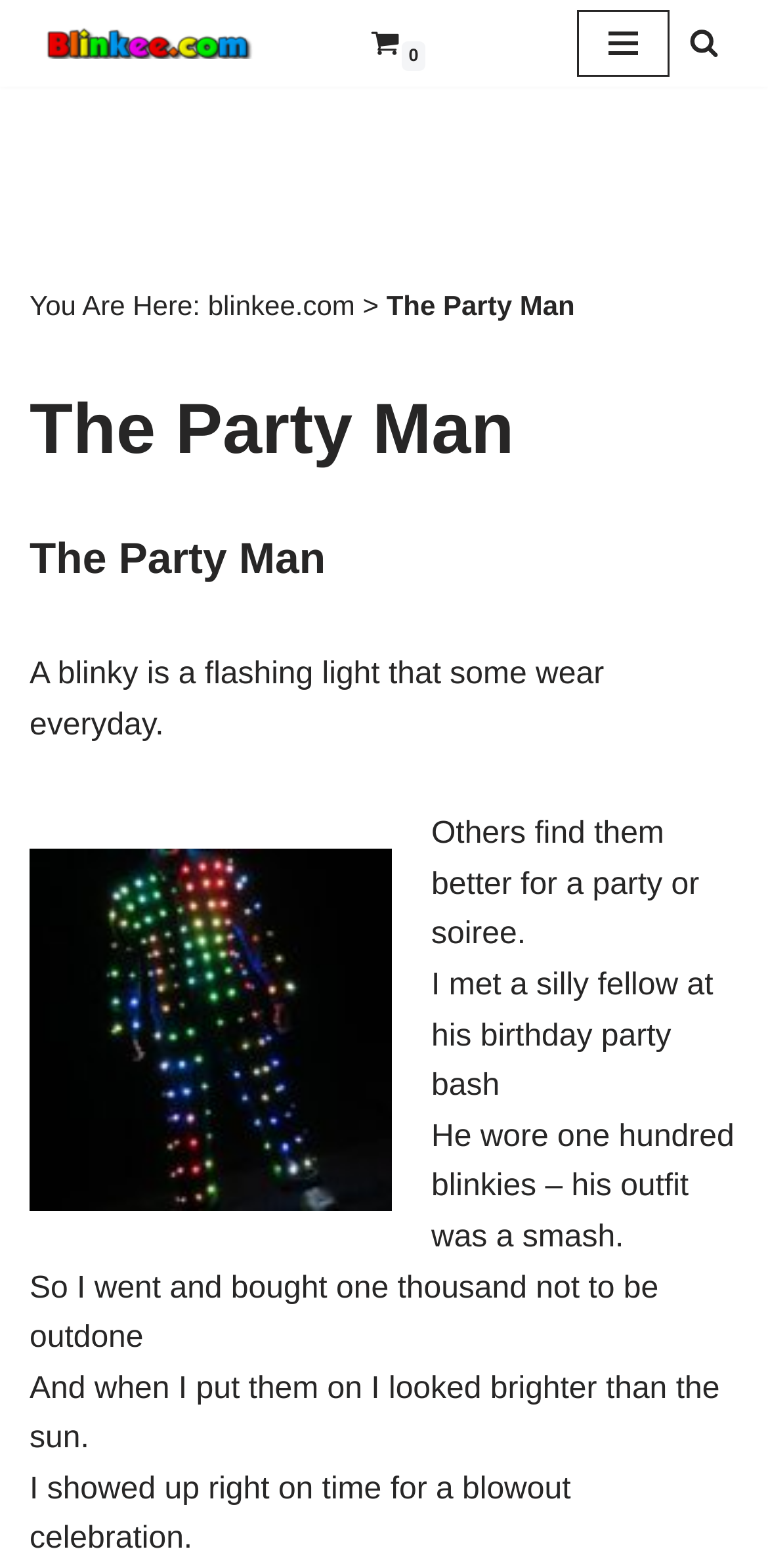Locate the primary headline on the webpage and provide its text.

The Party Man